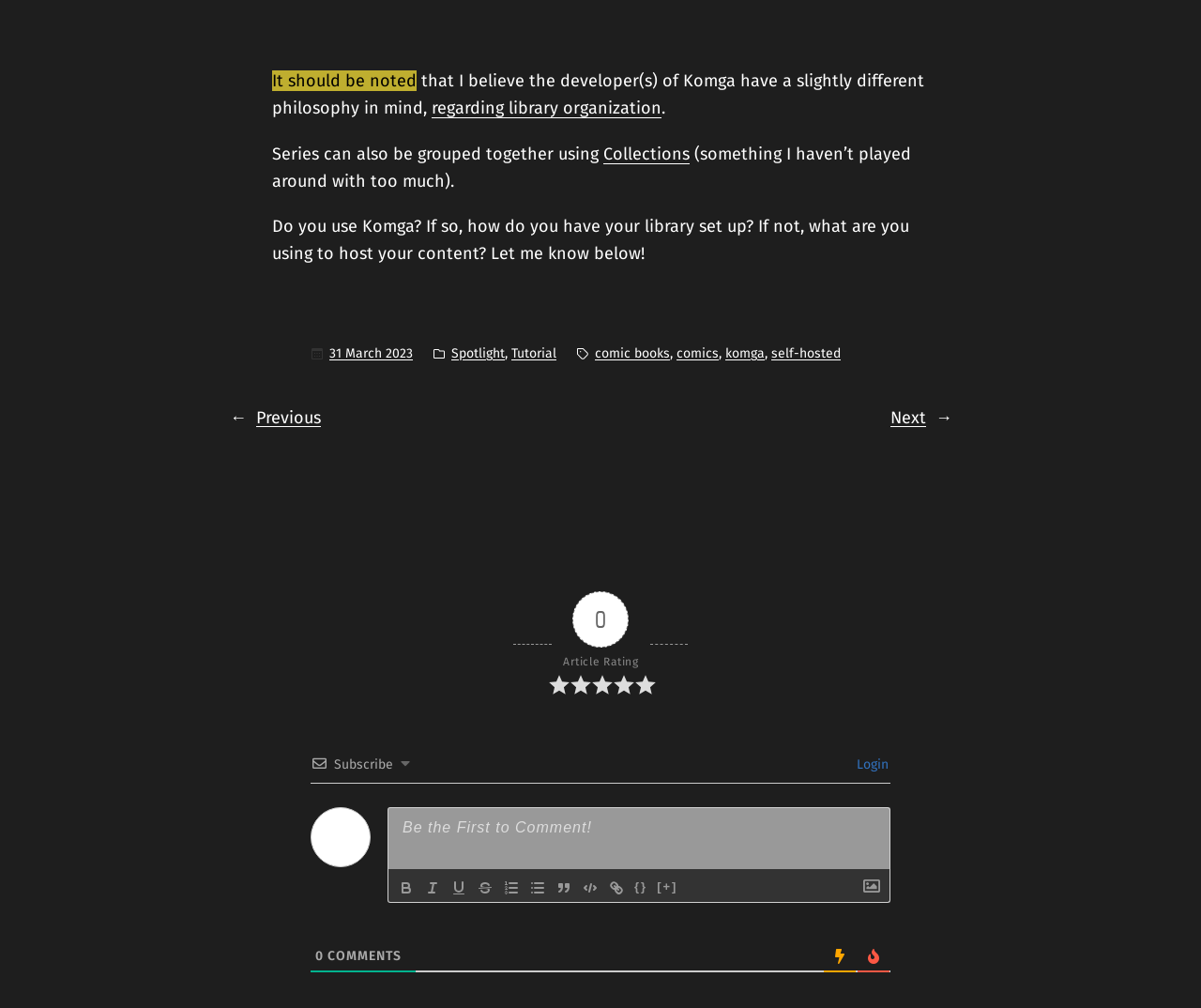How many rating images are there in the article?
Answer the question with a thorough and detailed explanation.

I found the rating images by looking at the image elements which are located at the coordinates [0.455, 0.668, 0.475, 0.692], [0.473, 0.668, 0.493, 0.692], and so on. There are 5 rating images in total.